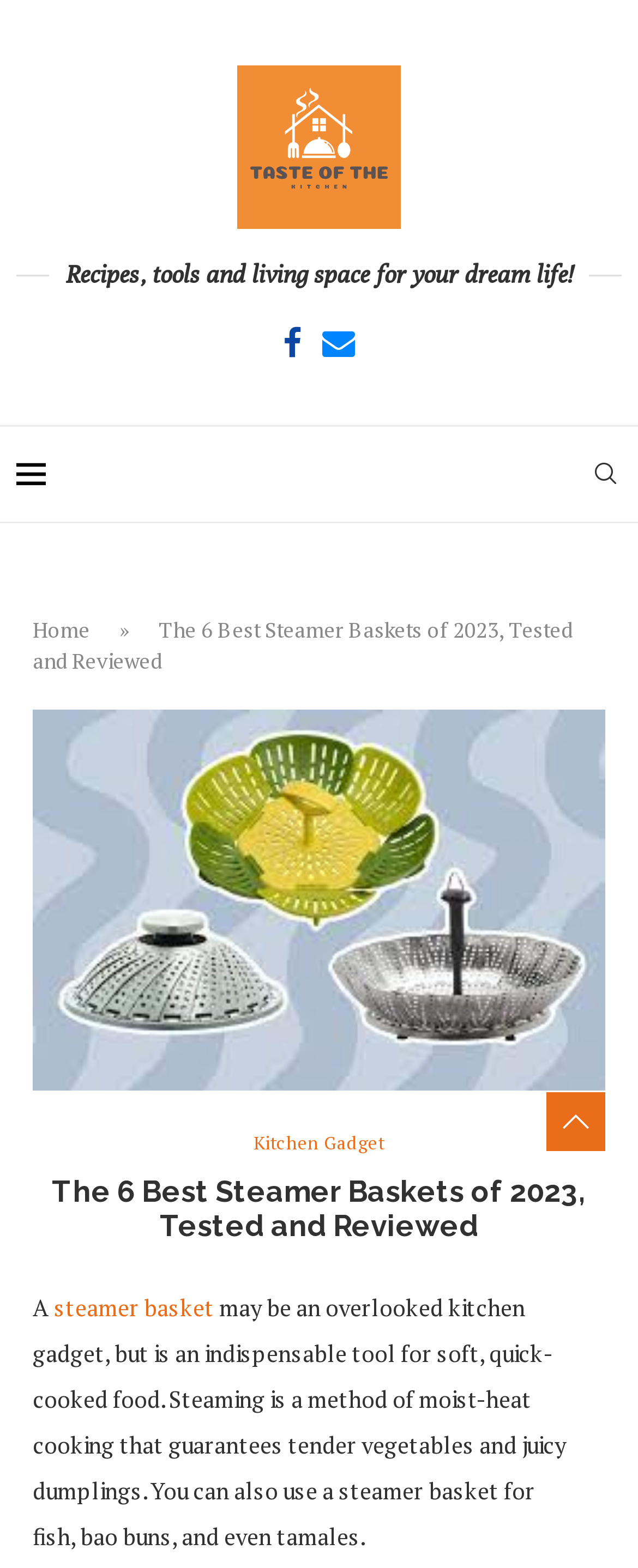What is the purpose of a steamer basket?
Give a detailed and exhaustive answer to the question.

I found the purpose of a steamer basket by reading the static text element with the bounding box coordinates [0.051, 0.823, 0.887, 0.989], which describes the benefits of using a steamer basket.